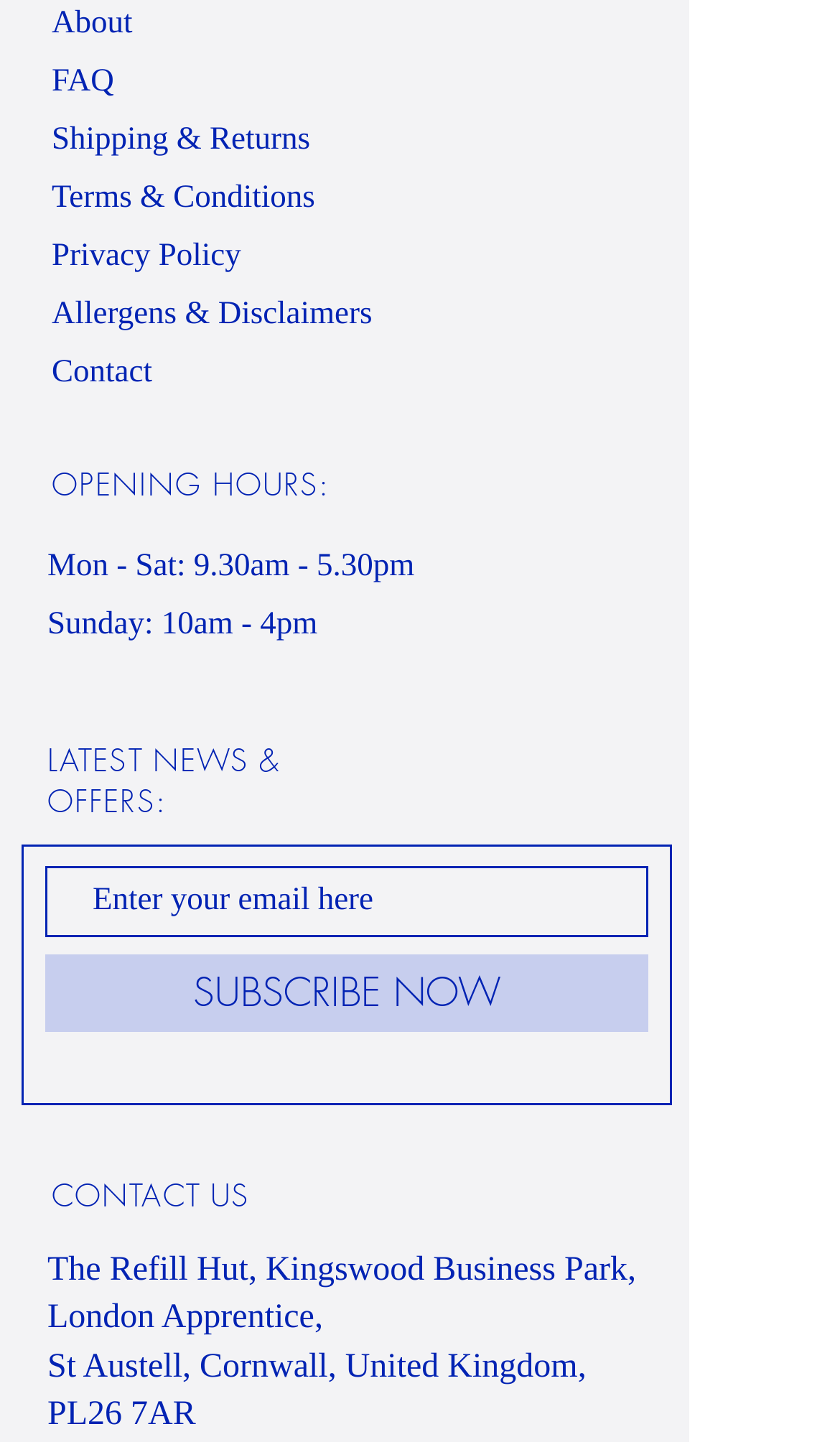Please provide a detailed answer to the question below by examining the image:
What are the Sunday opening hours?

I found the Sunday opening hours by looking at the static text elements that contain the opening hours information. The relevant element is 'Sunday: 10am - 4pm', which directly provides the Sunday opening hours.